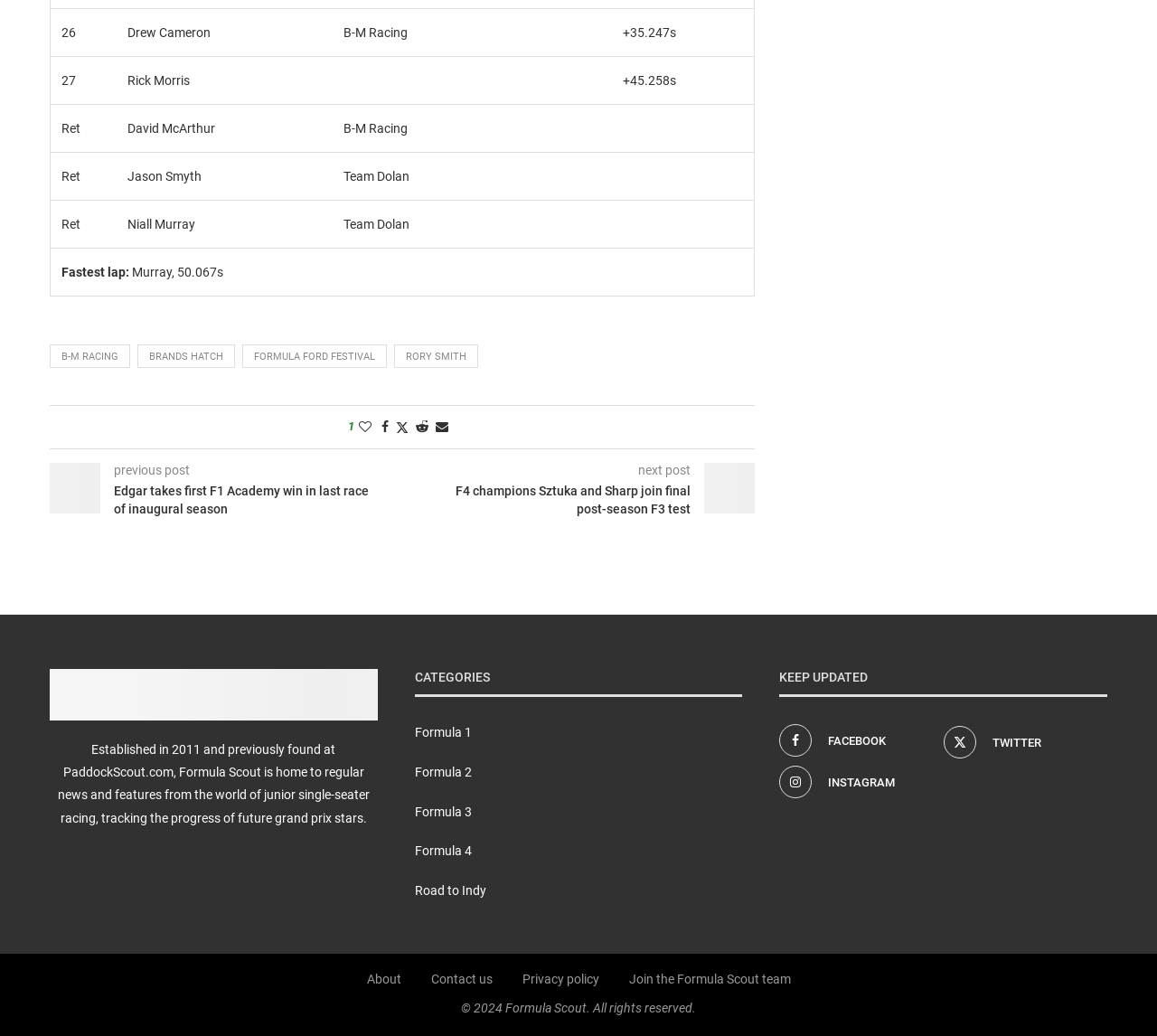Provide the bounding box coordinates of the section that needs to be clicked to accomplish the following instruction: "Follow Formula Scout on Twitter."

[0.811, 0.699, 0.953, 0.731]